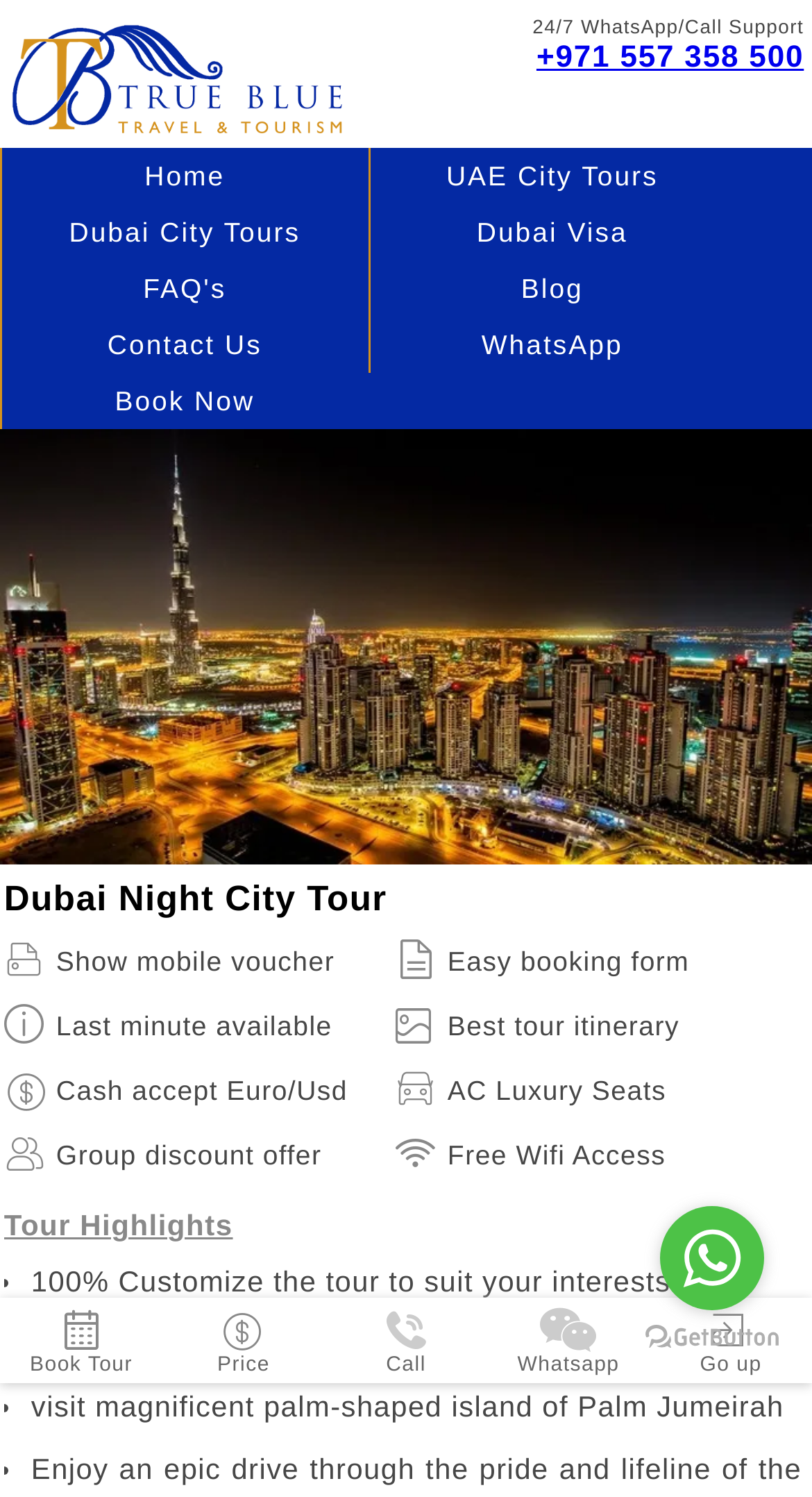Determine the bounding box for the UI element described here: "UAE City Tours".

[0.453, 0.099, 0.905, 0.136]